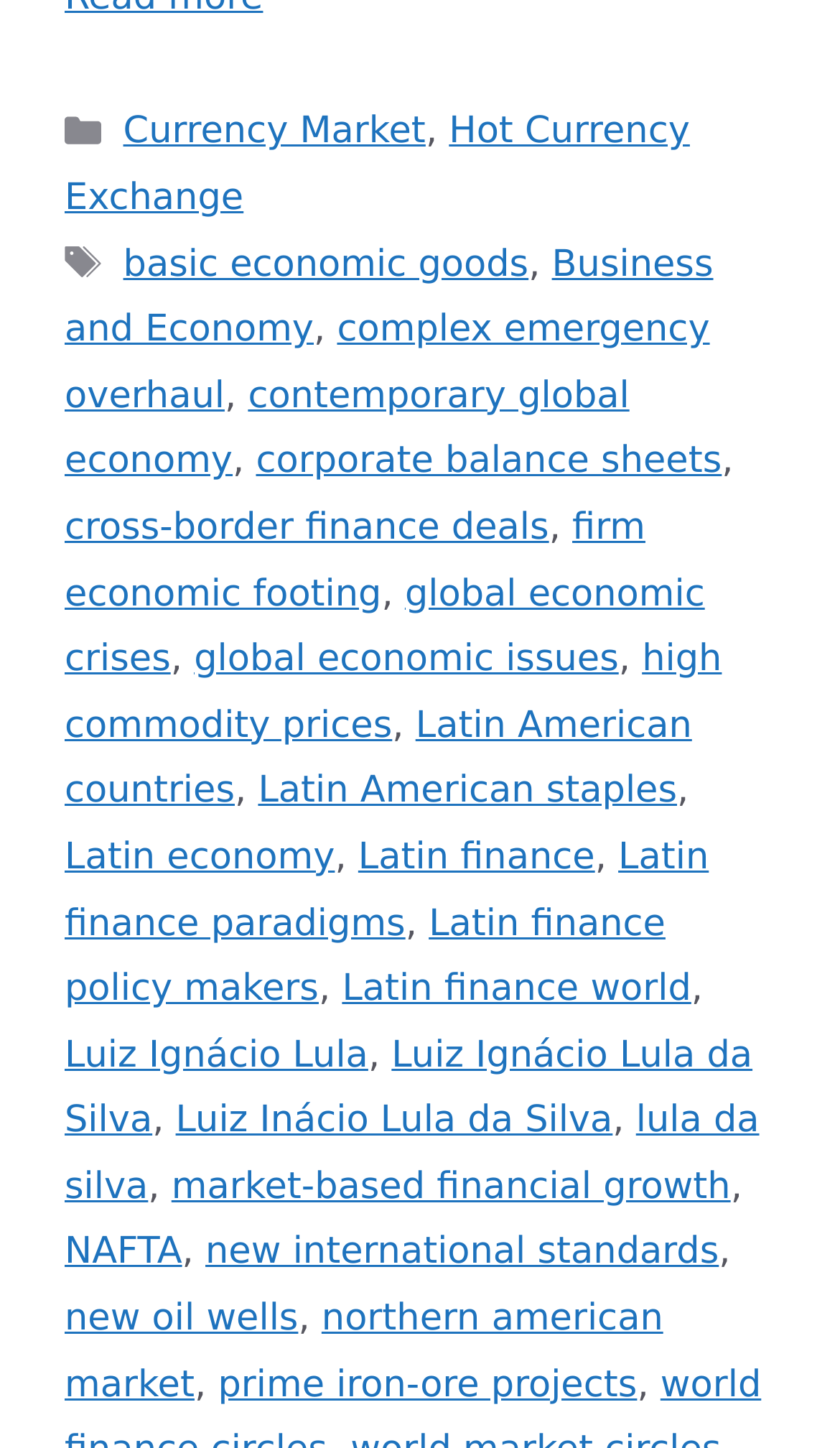Determine the bounding box coordinates of the clickable region to carry out the instruction: "Explore Business and Economy".

[0.077, 0.168, 0.849, 0.243]